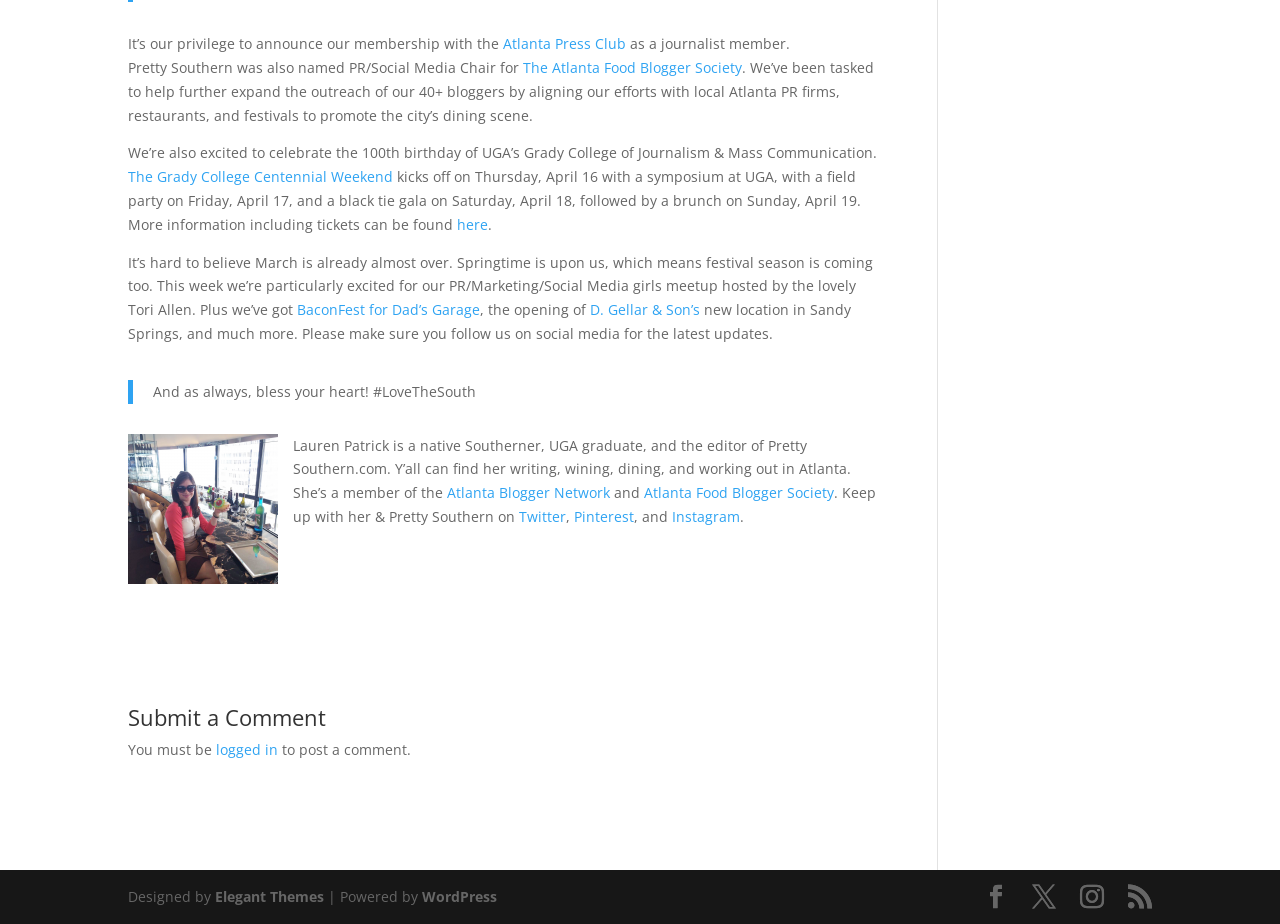Carefully observe the image and respond to the question with a detailed answer:
What is the main topic of this webpage?

Based on the content of the webpage, it appears to be about a food blogger sharing their experiences and updates about food-related events and activities in Atlanta. The text mentions the Atlanta Food Blogger Society, food festivals, and restaurants, indicating that the main topic is food and blogging.